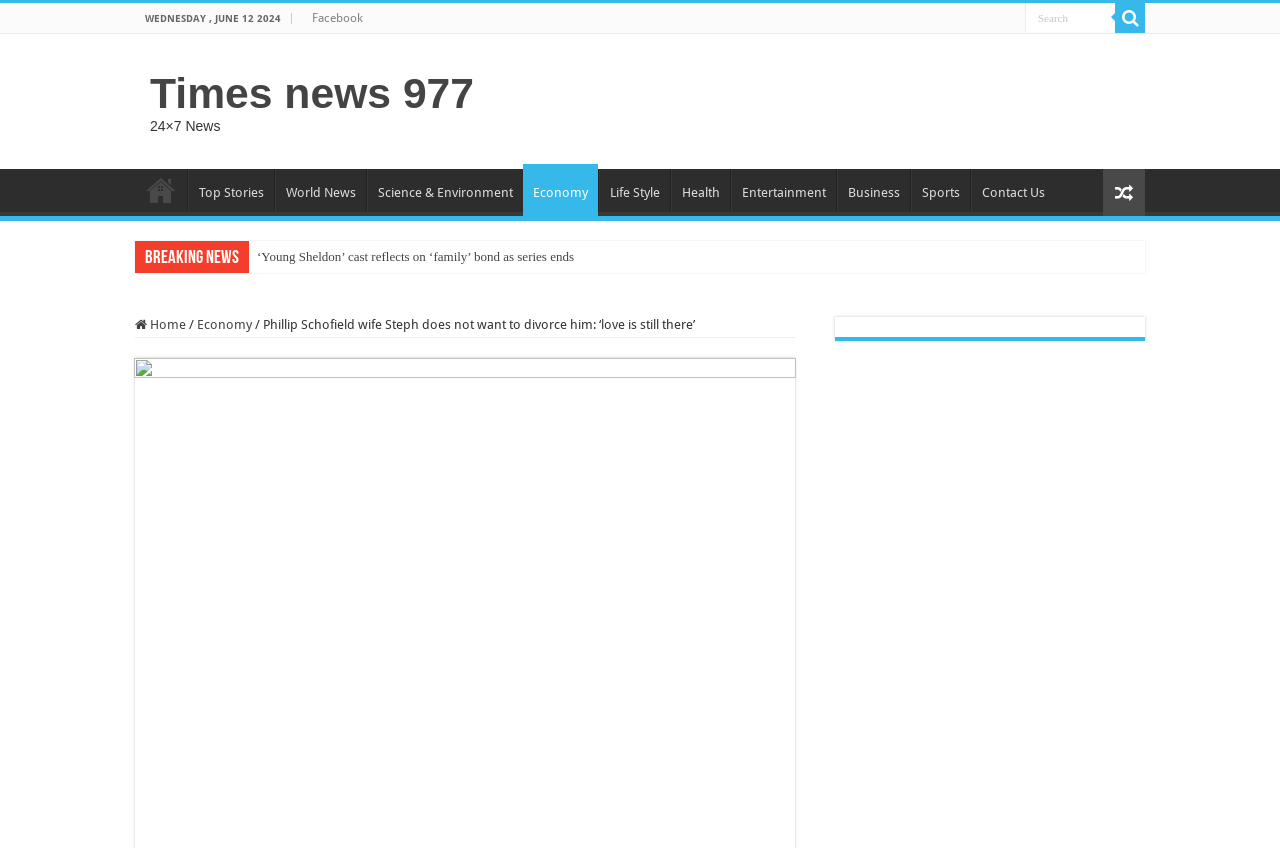Based on the element description: "Science & Environment", identify the bounding box coordinates for this UI element. The coordinates must be four float numbers between 0 and 1, listed as [left, top, right, bottom].

[0.287, 0.199, 0.409, 0.249]